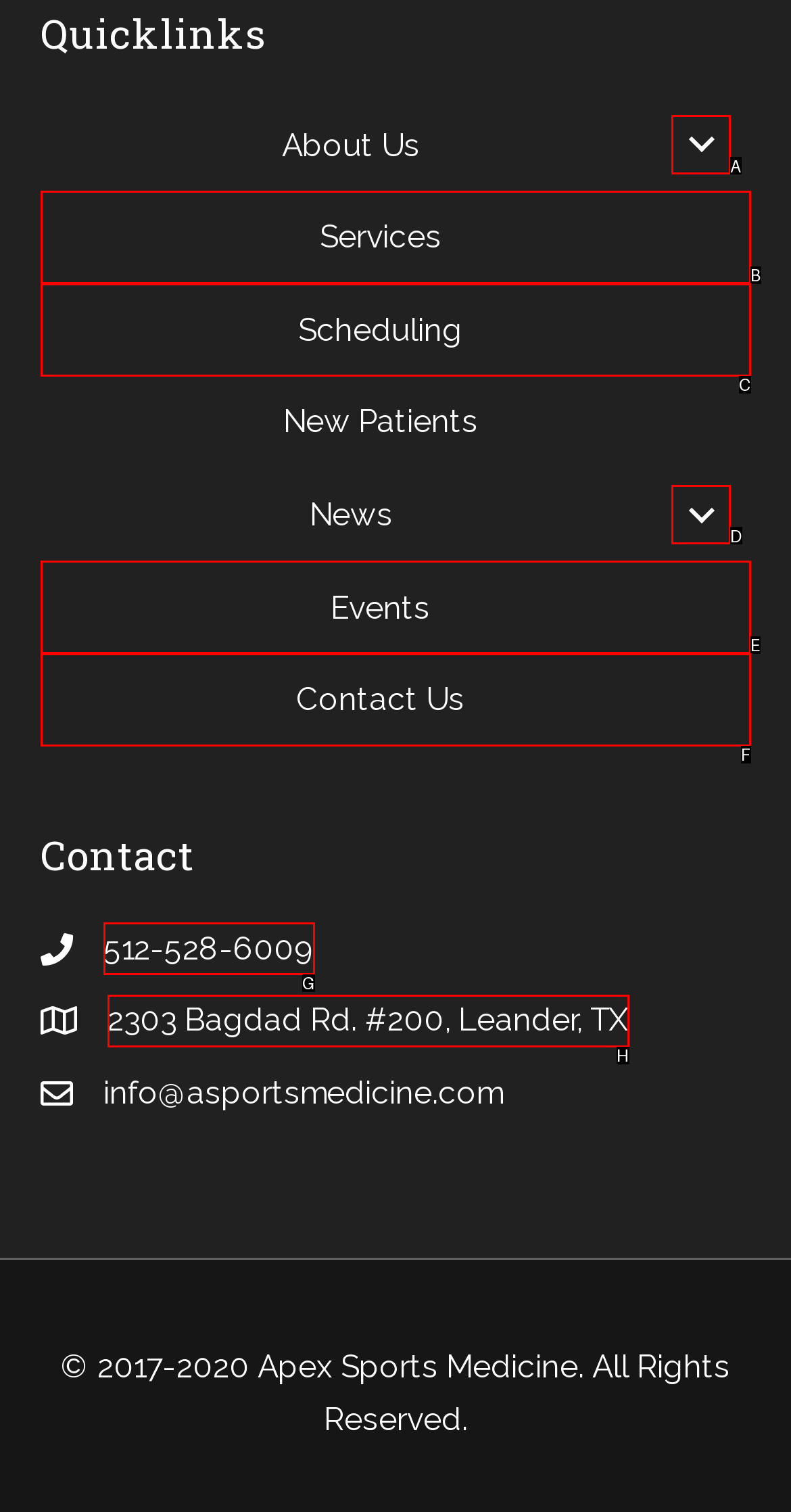Given the description: name="Image12", identify the HTML element that corresponds to it. Respond with the letter of the correct option.

None